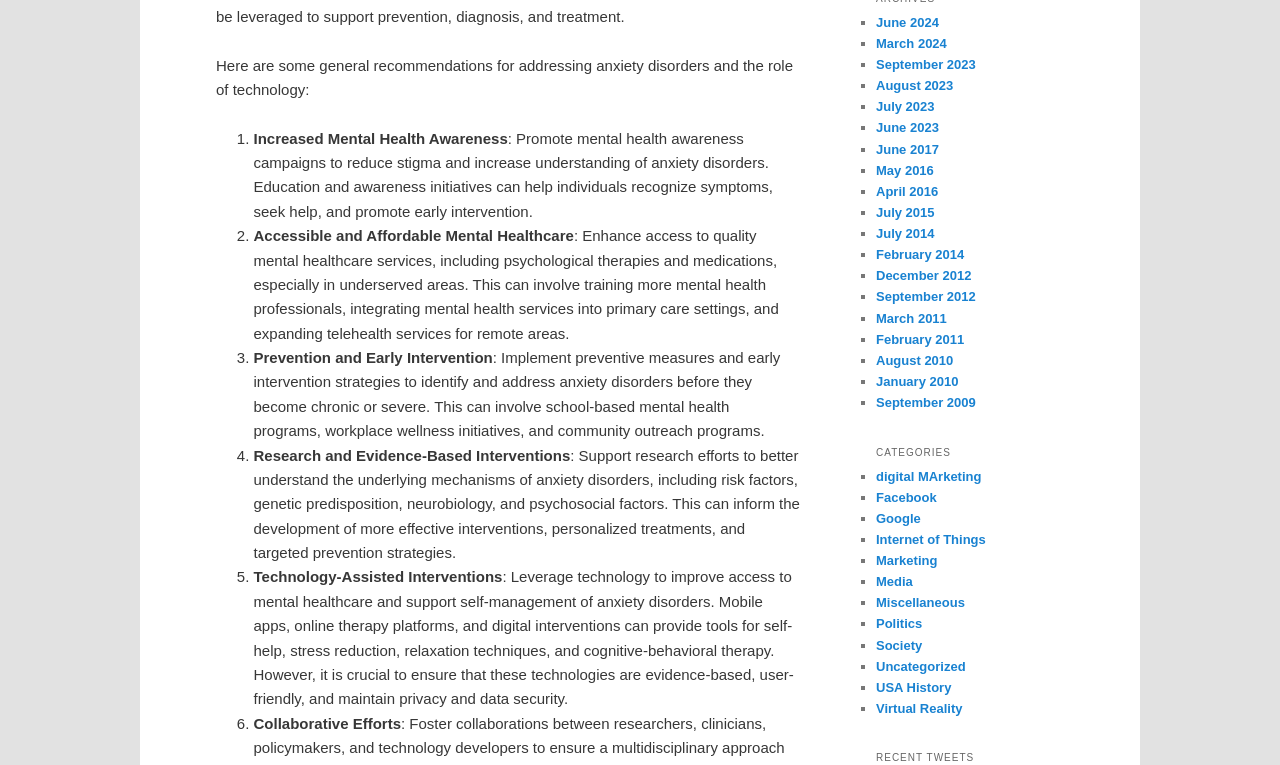Identify the bounding box coordinates of the element that should be clicked to fulfill this task: "View the image of the Trojan Pro Series Treadmill". The coordinates should be provided as four float numbers between 0 and 1, i.e., [left, top, right, bottom].

None